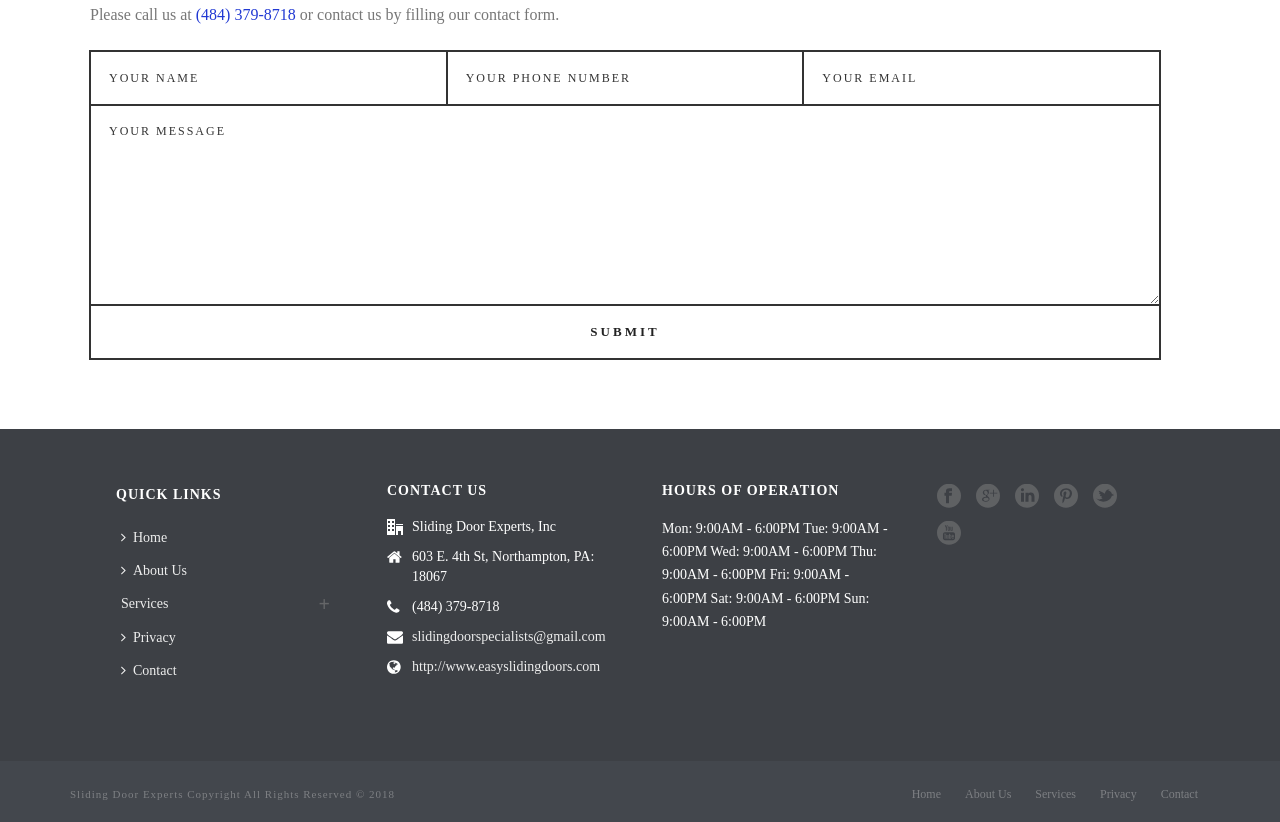Indicate the bounding box coordinates of the element that needs to be clicked to satisfy the following instruction: "Visit the About Us page". The coordinates should be four float numbers between 0 and 1, i.e., [left, top, right, bottom].

[0.091, 0.674, 0.158, 0.715]